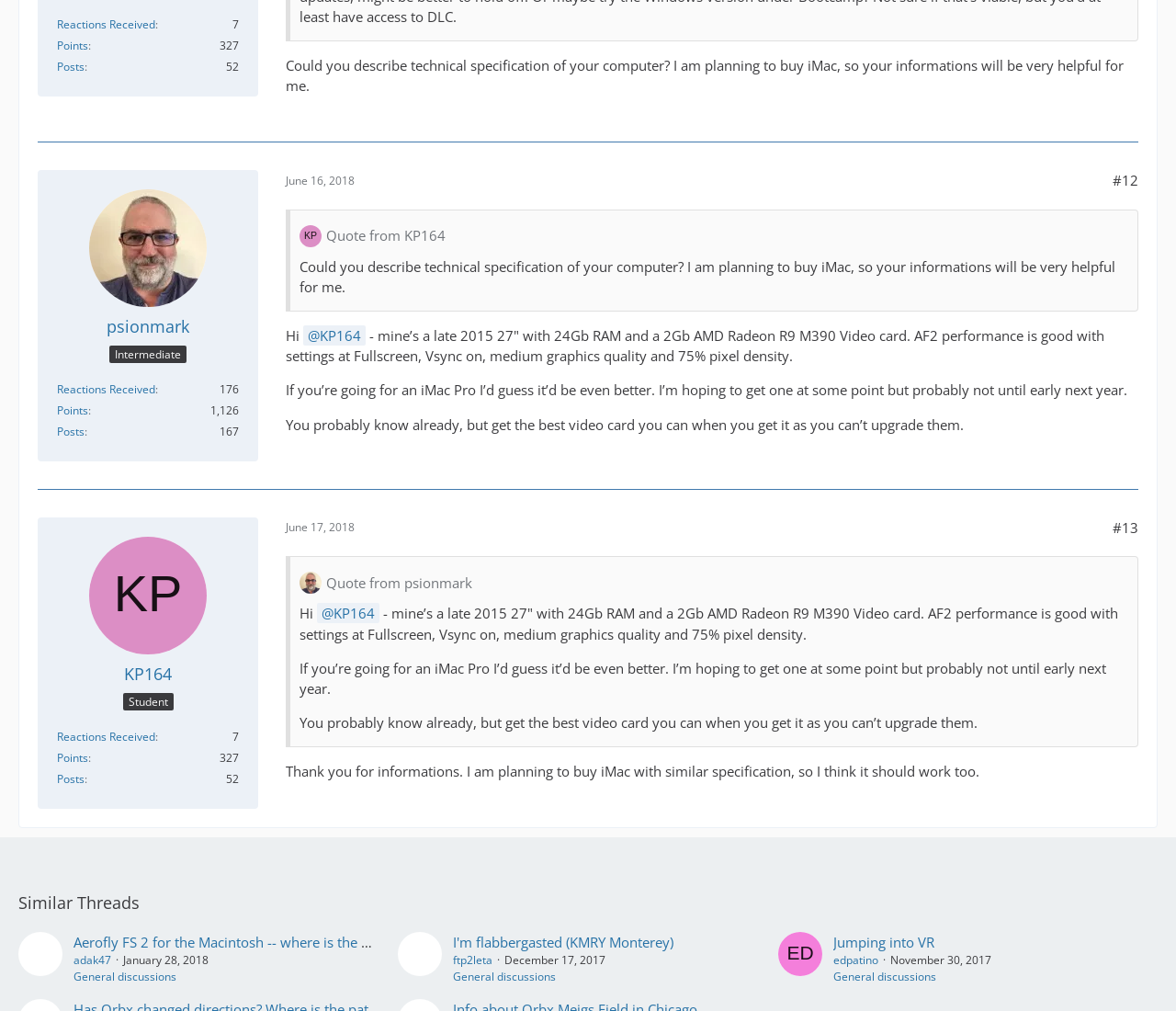Based on the element description: "Reactions Received", identify the UI element and provide its bounding box coordinates. Use four float numbers between 0 and 1, [left, top, right, bottom].

[0.048, 0.016, 0.132, 0.031]